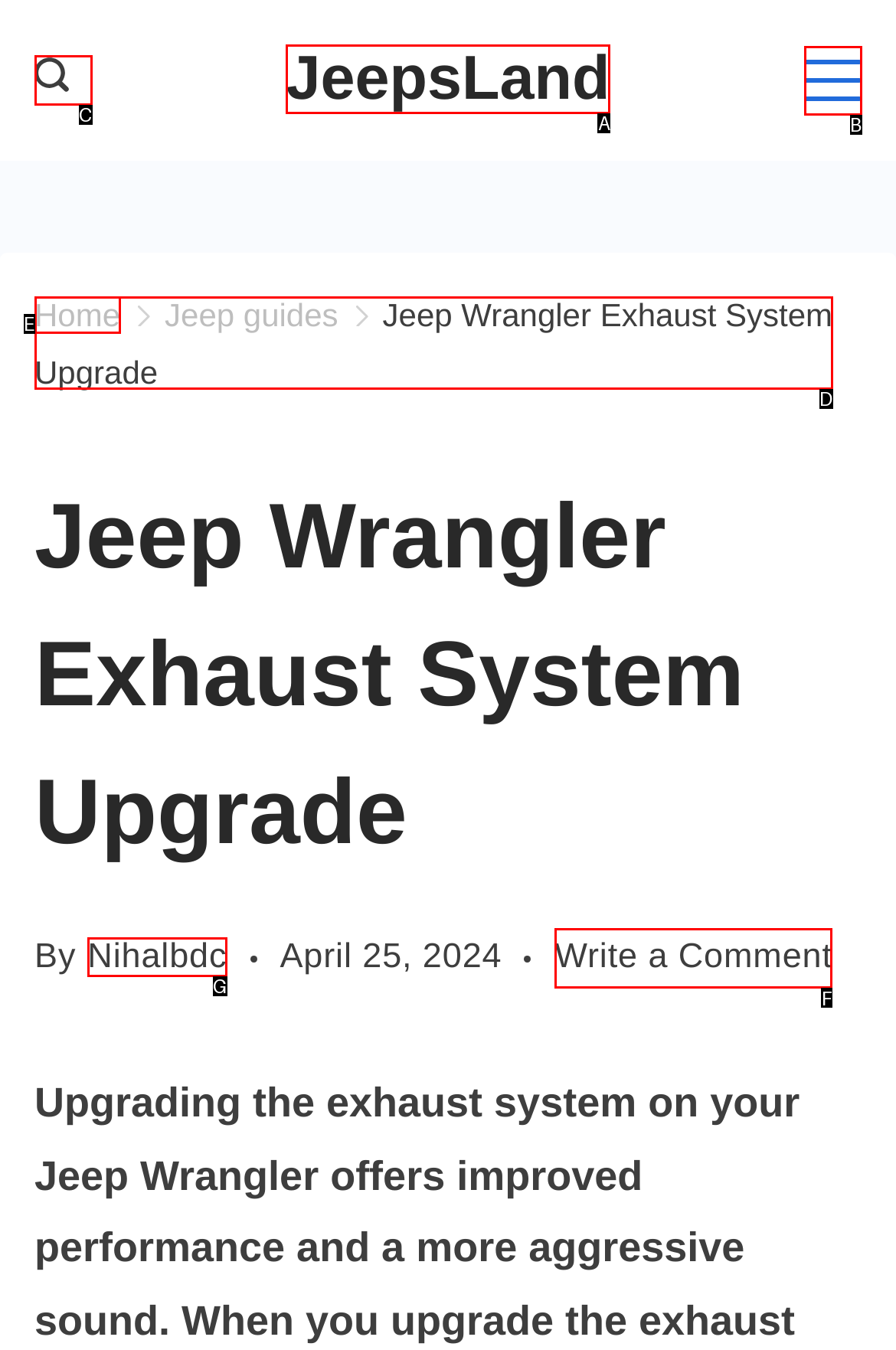Find the HTML element that corresponds to the description: JeepsLand. Indicate your selection by the letter of the appropriate option.

A